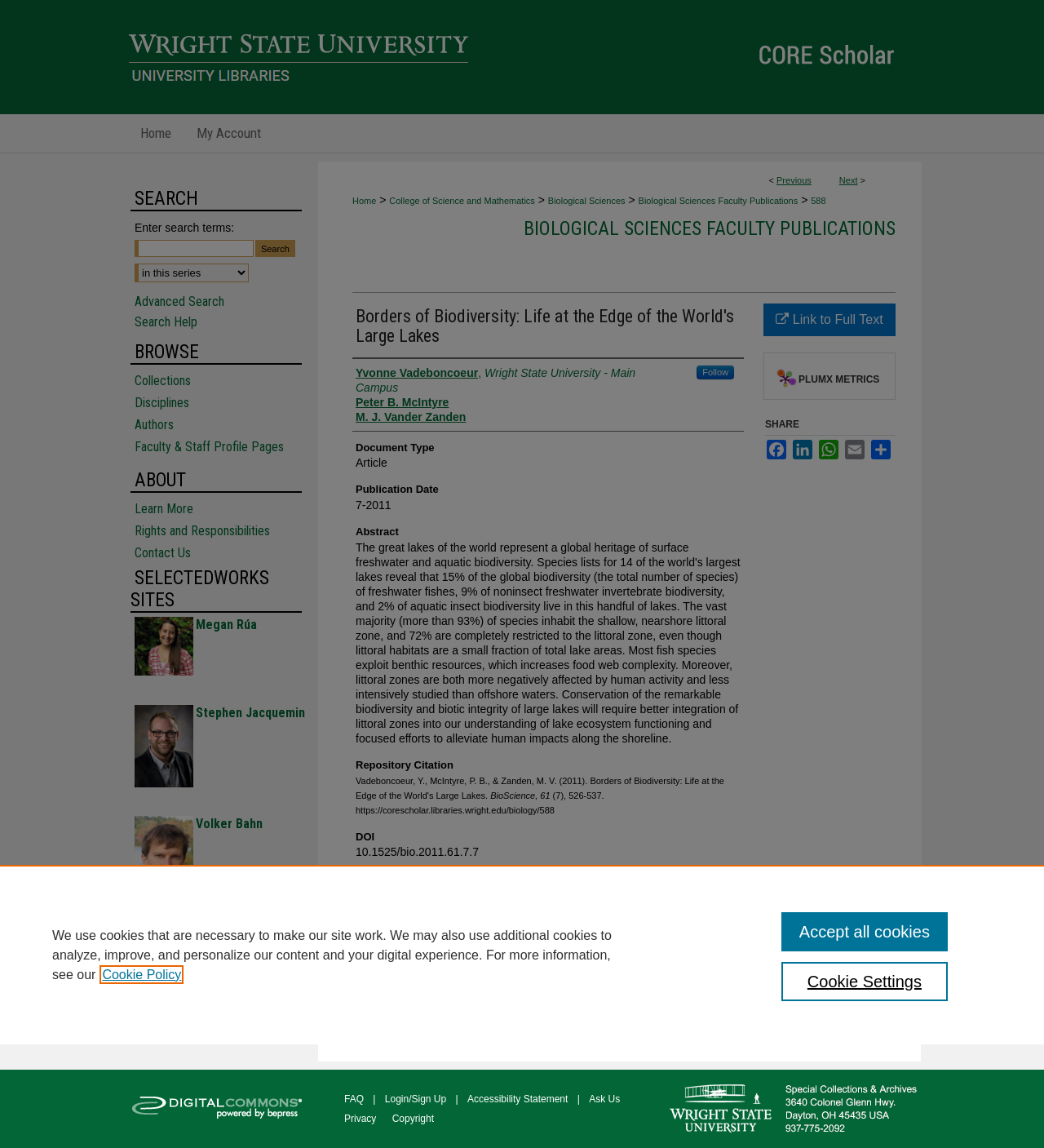Locate the bounding box of the UI element with the following description: "Elsevier - Digital Commons".

[0.117, 0.932, 0.305, 1.0]